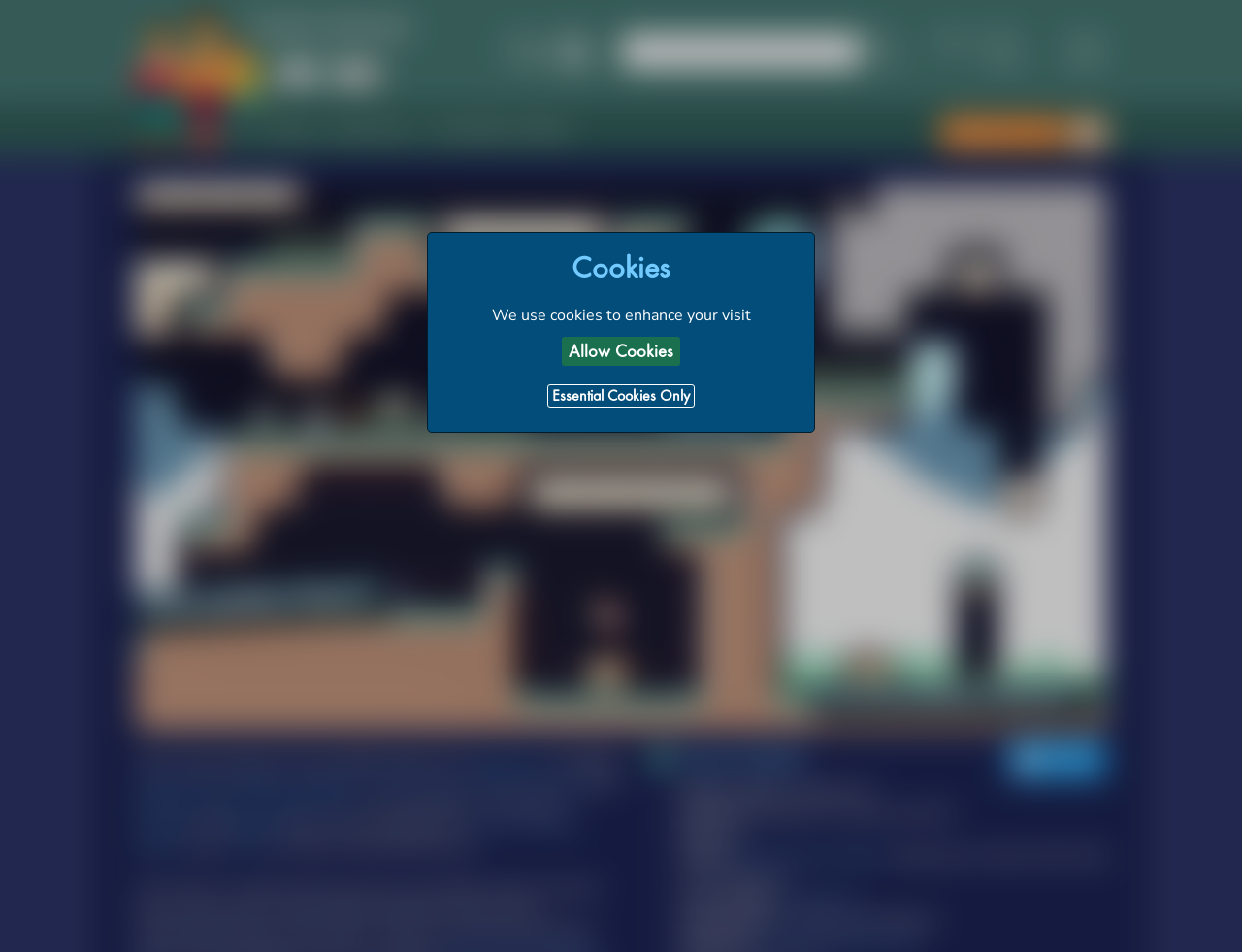Show the bounding box coordinates for the HTML element as described: "Games For You".

[0.753, 0.117, 0.862, 0.158]